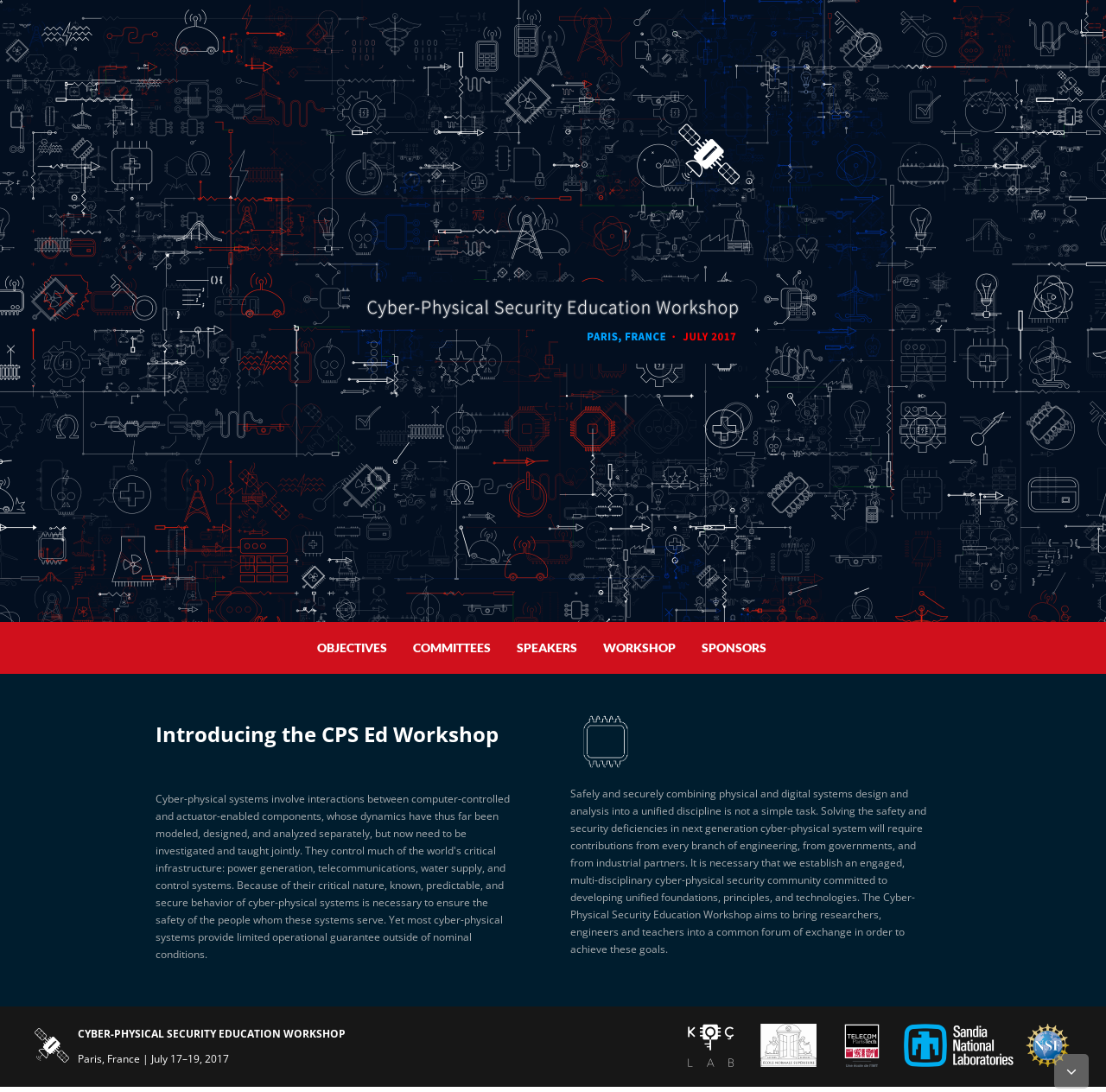What is the date of the workshop?
Using the visual information, respond with a single word or phrase.

July 17–19, 2017